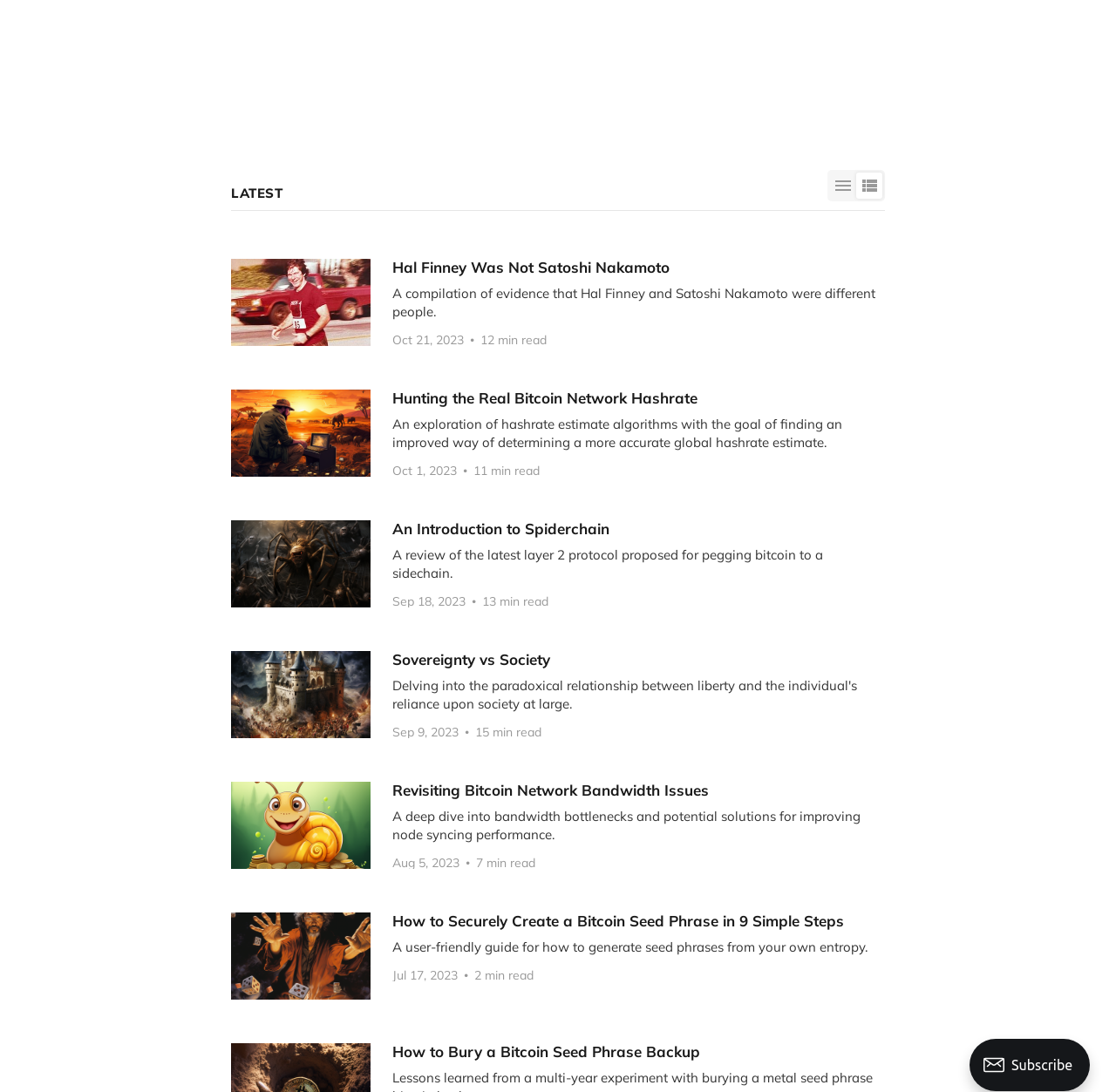Determine the bounding box coordinates of the region that needs to be clicked to achieve the task: "Explore the article 'Hunting the Real Bitcoin Network Hashrate'".

[0.207, 0.337, 0.793, 0.457]